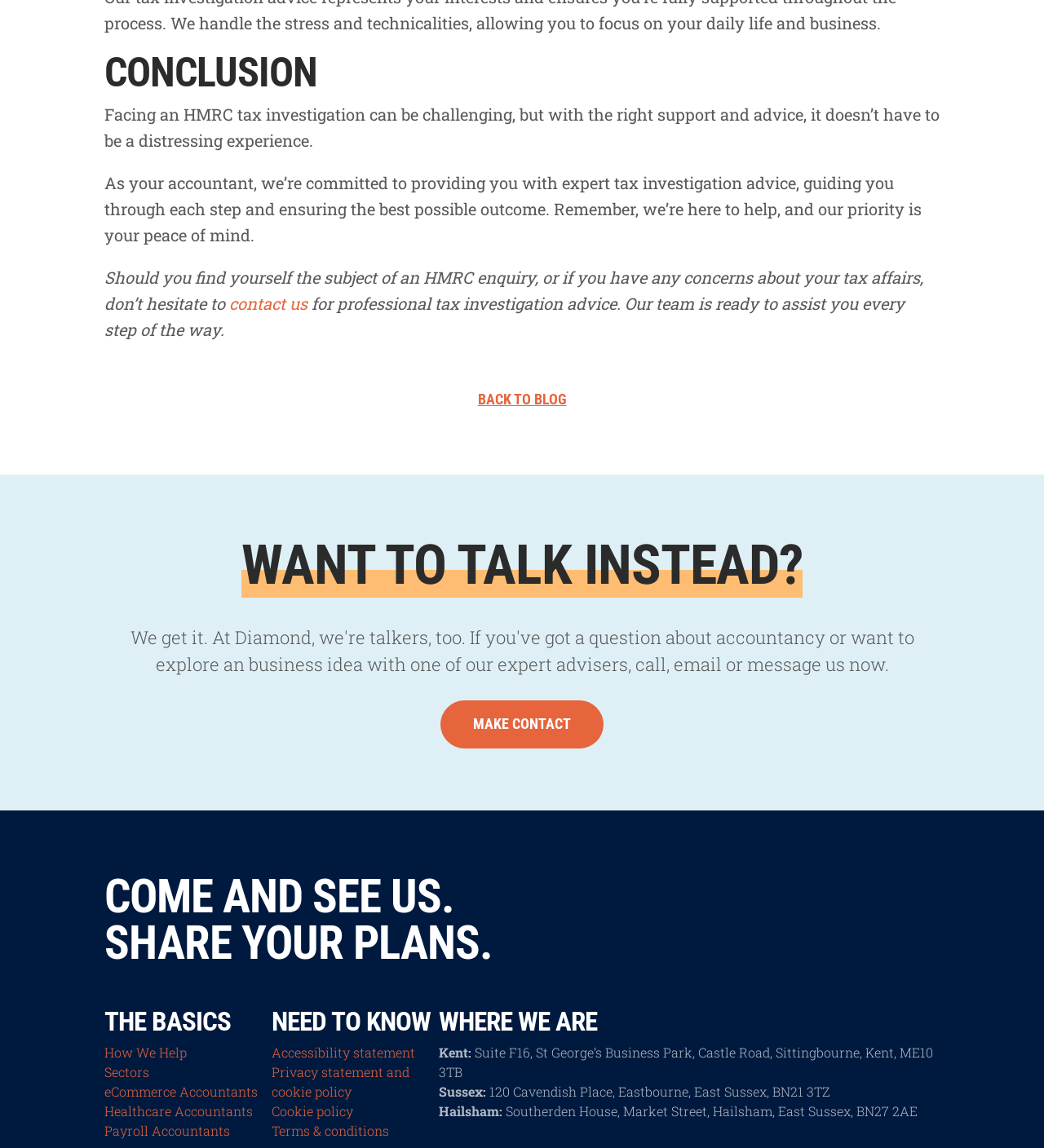How can the client contact the accountant?
Analyze the screenshot and provide a detailed answer to the question.

Based on the link element with the text 'contact us', the client can contact the accountant by clicking on the 'contact us' link.